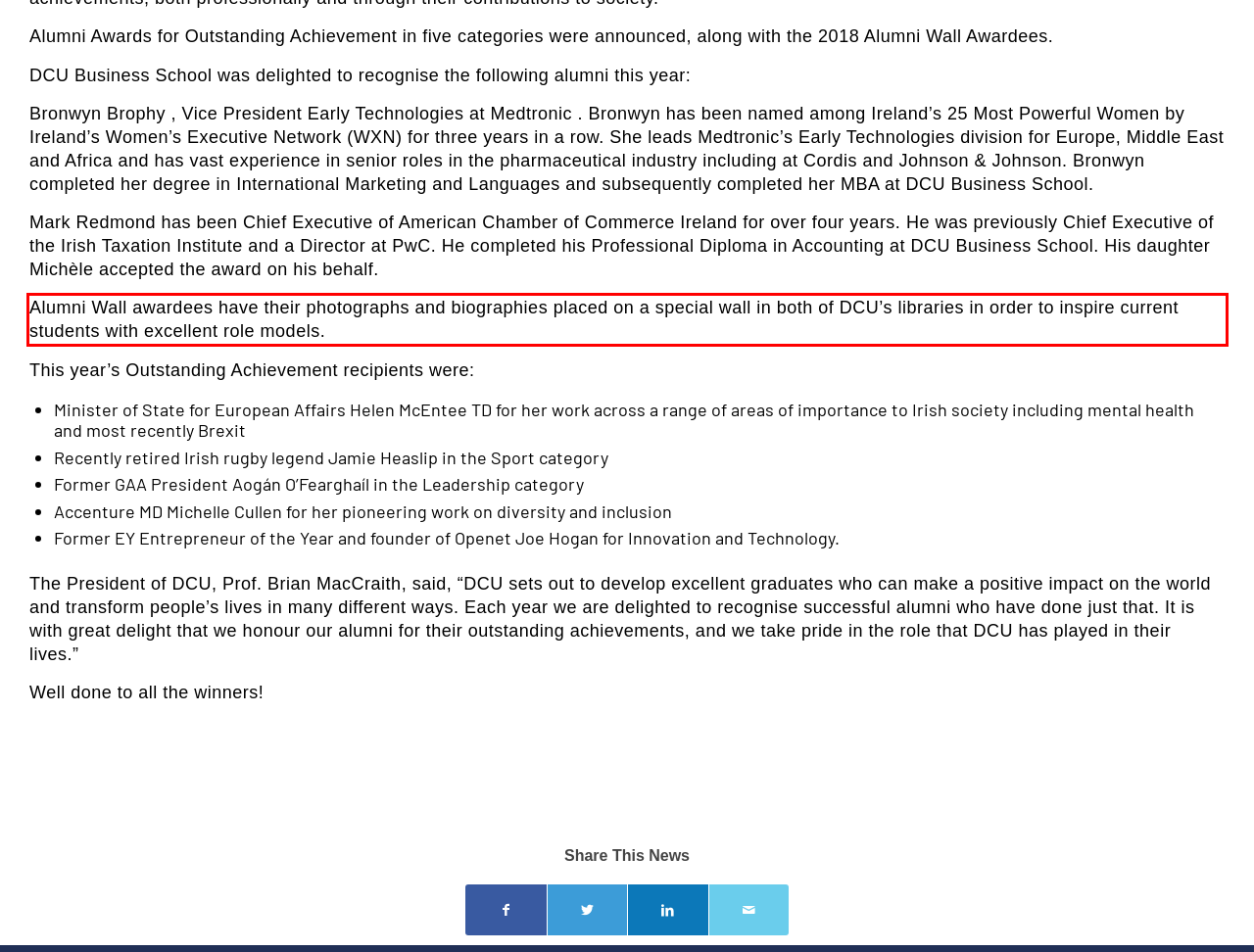Your task is to recognize and extract the text content from the UI element enclosed in the red bounding box on the webpage screenshot.

Alumni Wall awardees have their photographs and biographies placed on a special wall in both of DCU’s libraries in order to inspire current students with excellent role models.